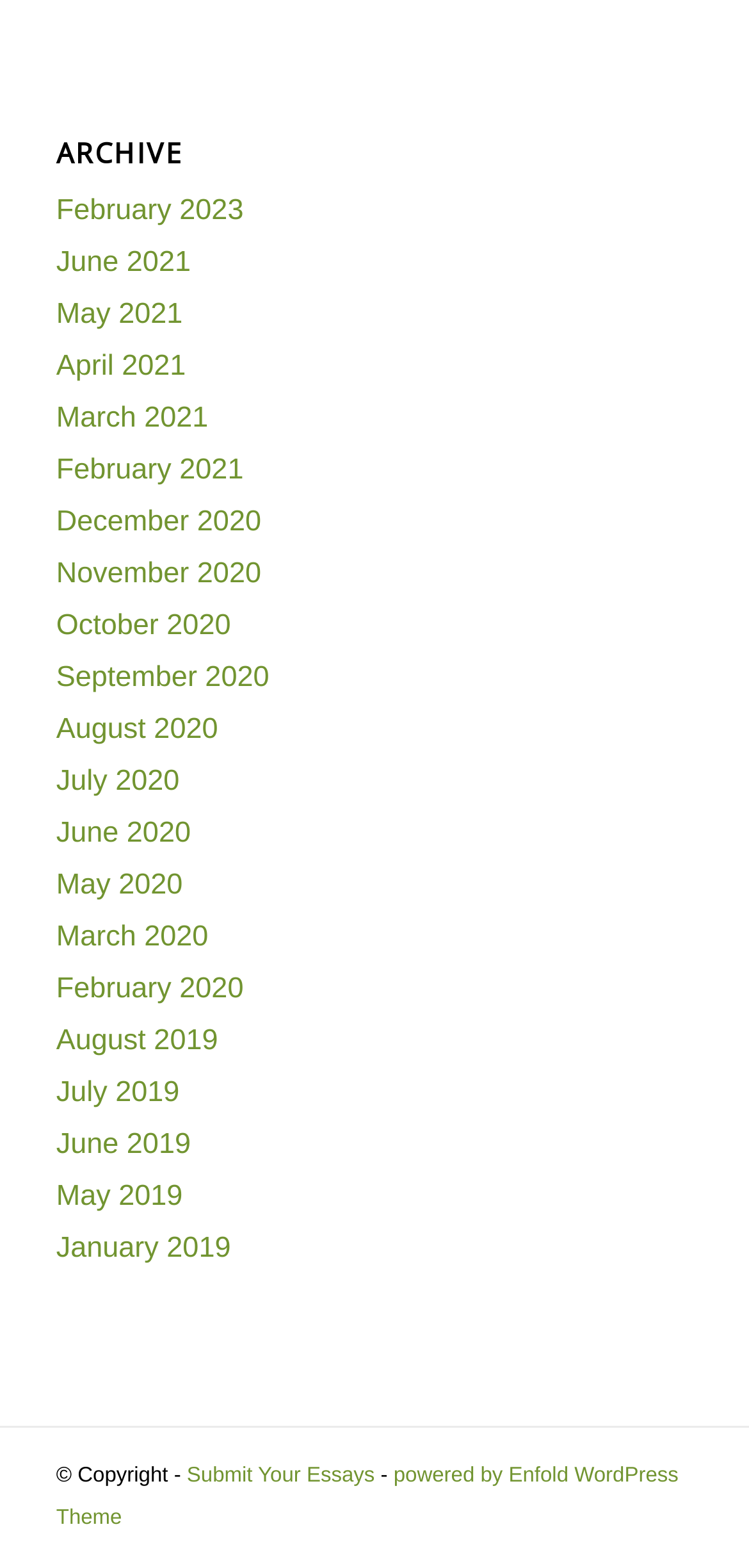Reply to the question with a brief word or phrase: What is the theme used by the webpage?

Enfold WordPress Theme